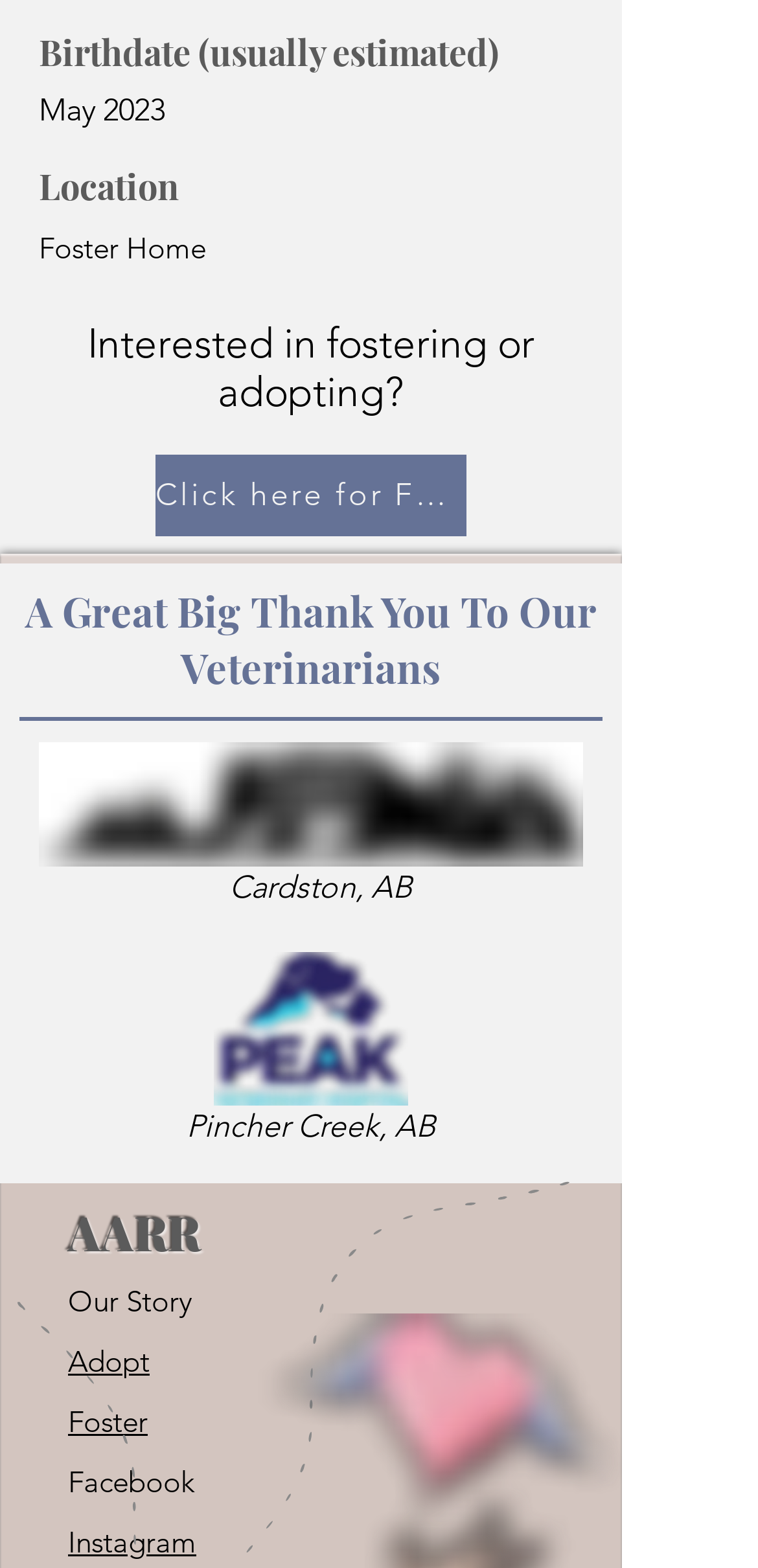Calculate the bounding box coordinates of the UI element given the description: "Our Story".

[0.09, 0.818, 0.254, 0.842]